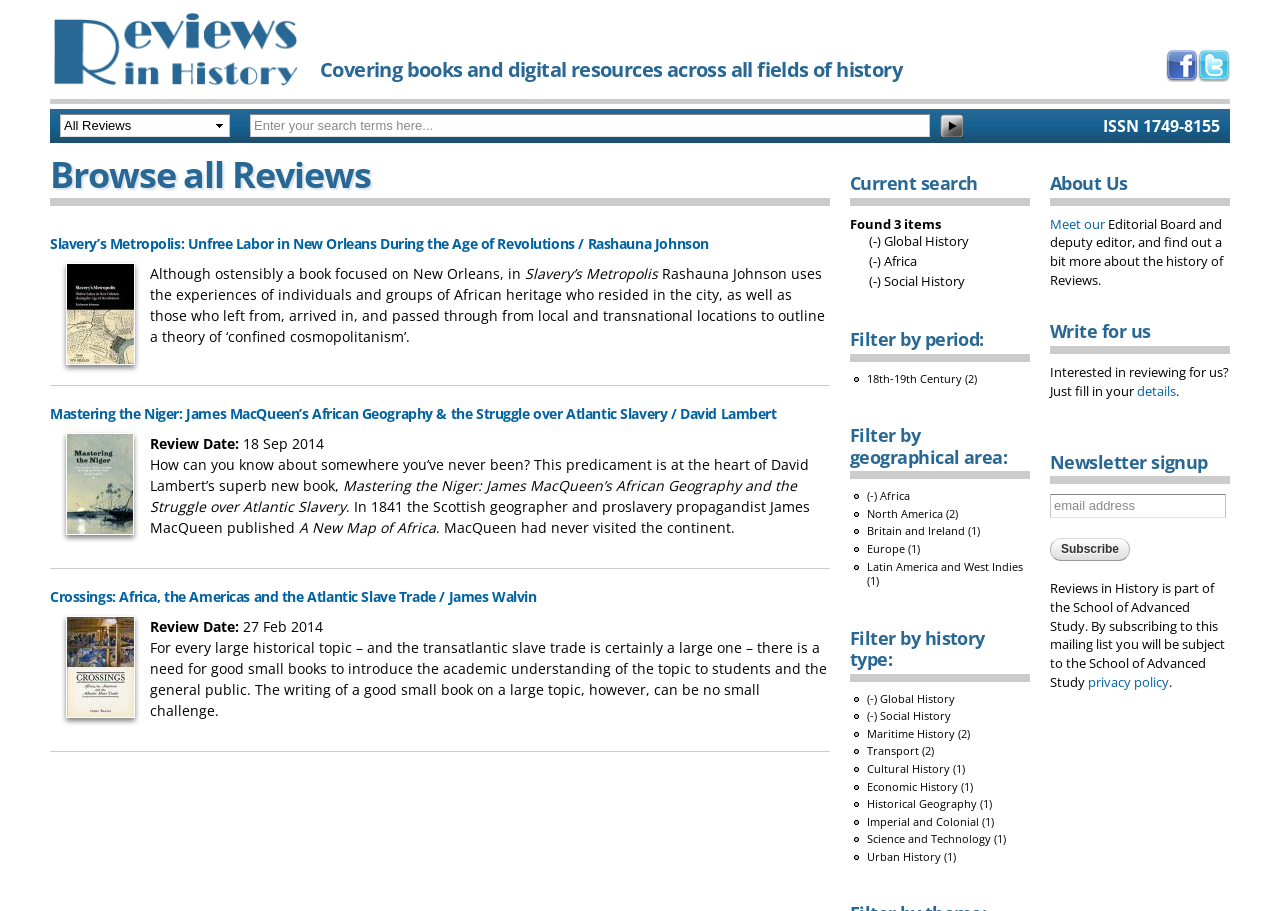Locate the bounding box coordinates of the element that should be clicked to execute the following instruction: "Search for reviews".

[0.195, 0.125, 0.727, 0.151]